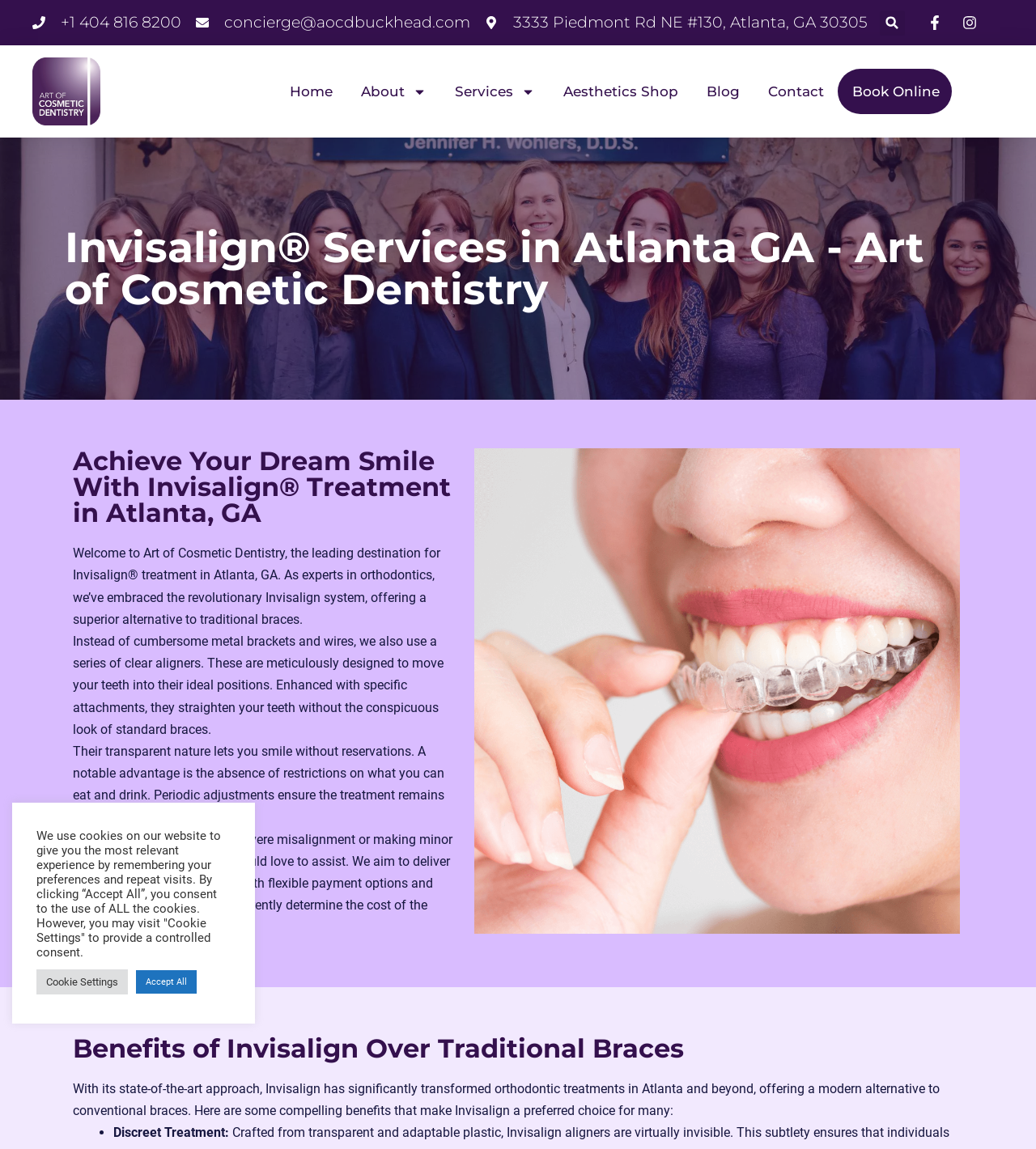Find the bounding box coordinates for the area you need to click to carry out the instruction: "Book an appointment online". The coordinates should be four float numbers between 0 and 1, indicated as [left, top, right, bottom].

[0.823, 0.064, 0.907, 0.096]